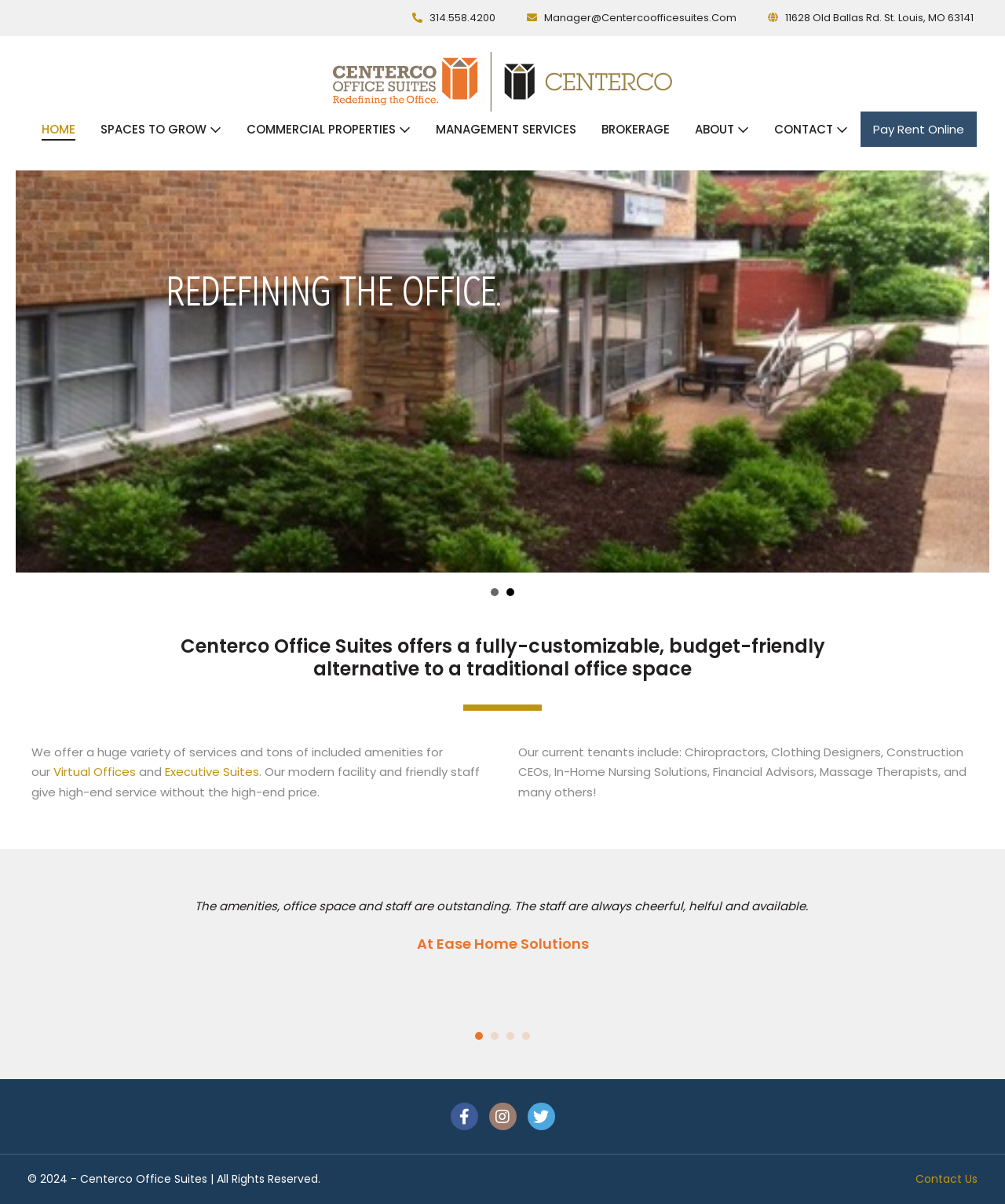Please locate the bounding box coordinates of the region I need to click to follow this instruction: "Explore commercial properties".

[0.232, 0.093, 0.421, 0.124]